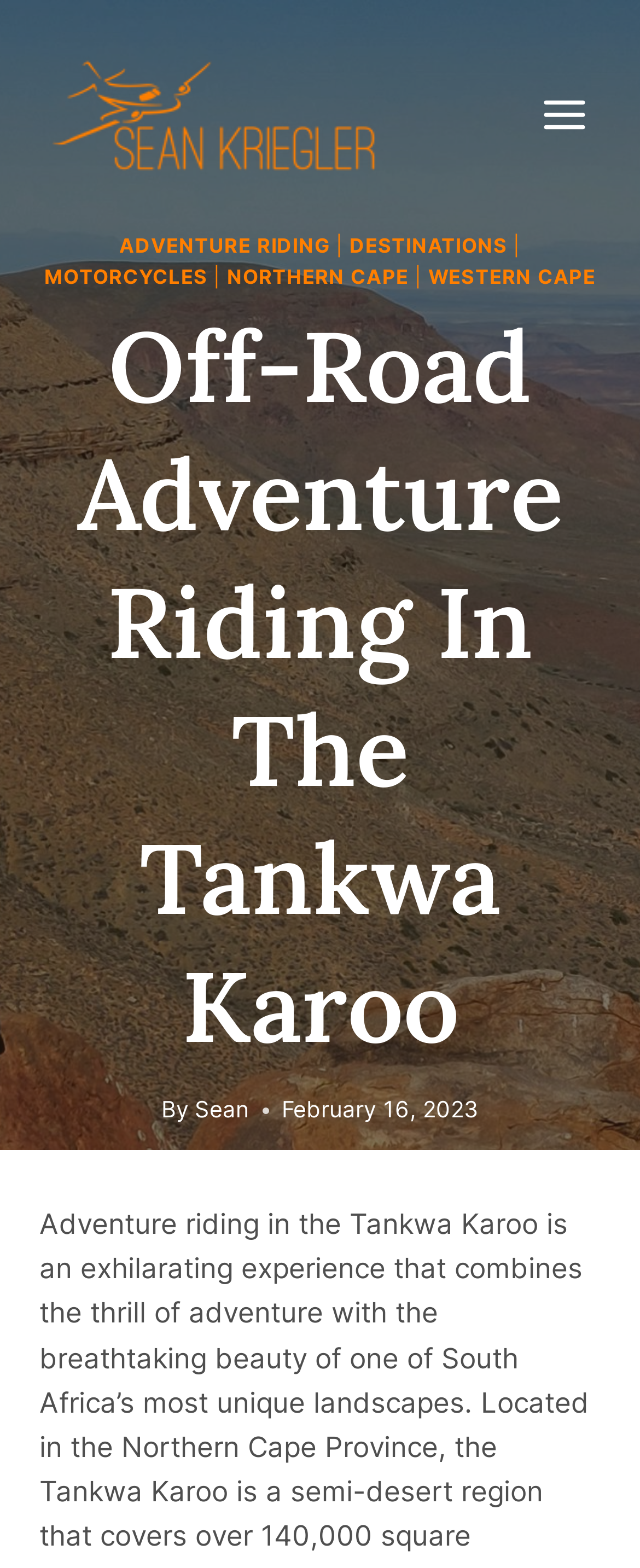What type of riding is the webpage about?
Please give a detailed answer to the question using the information shown in the image.

The webpage is about off-road adventure riding, which can be inferred from the main heading 'Off-Road Adventure Riding In The Tankwa Karoo' and the links 'ADVENTURE RIDING' and 'MOTORCYCLES'.